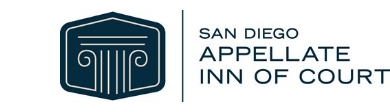Examine the screenshot and answer the question in as much detail as possible: What is the font style of the text?

The text 'SAN DIEGO' and 'APPELLATE INN OF COURT' are rendered in a clear, modern font that reinforces the organization's commitment to excellence in appellate advocacy.